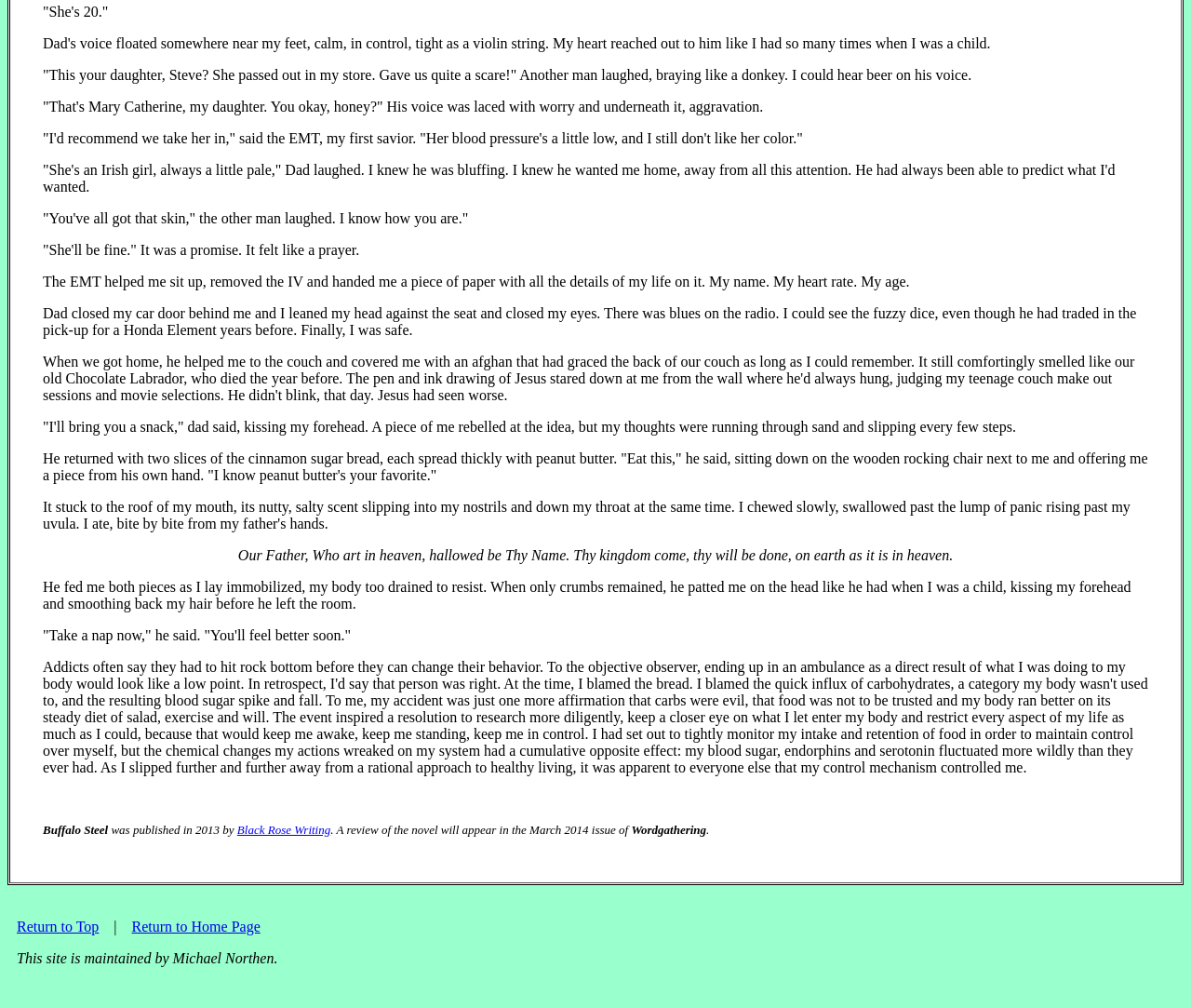Find the bounding box of the web element that fits this description: "minor trust".

None